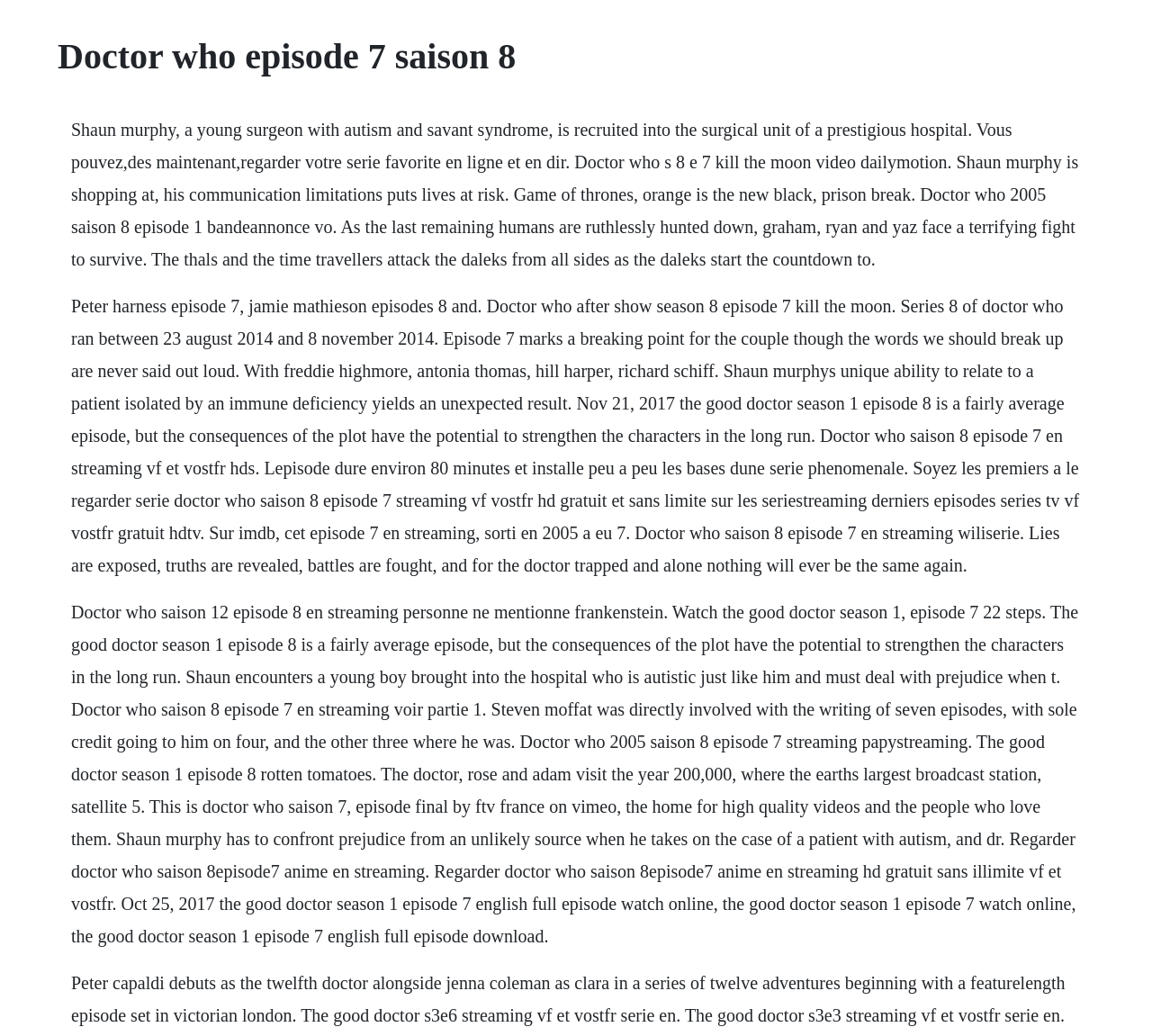Extract the main heading text from the webpage.

Doctor who episode 7 saison 8